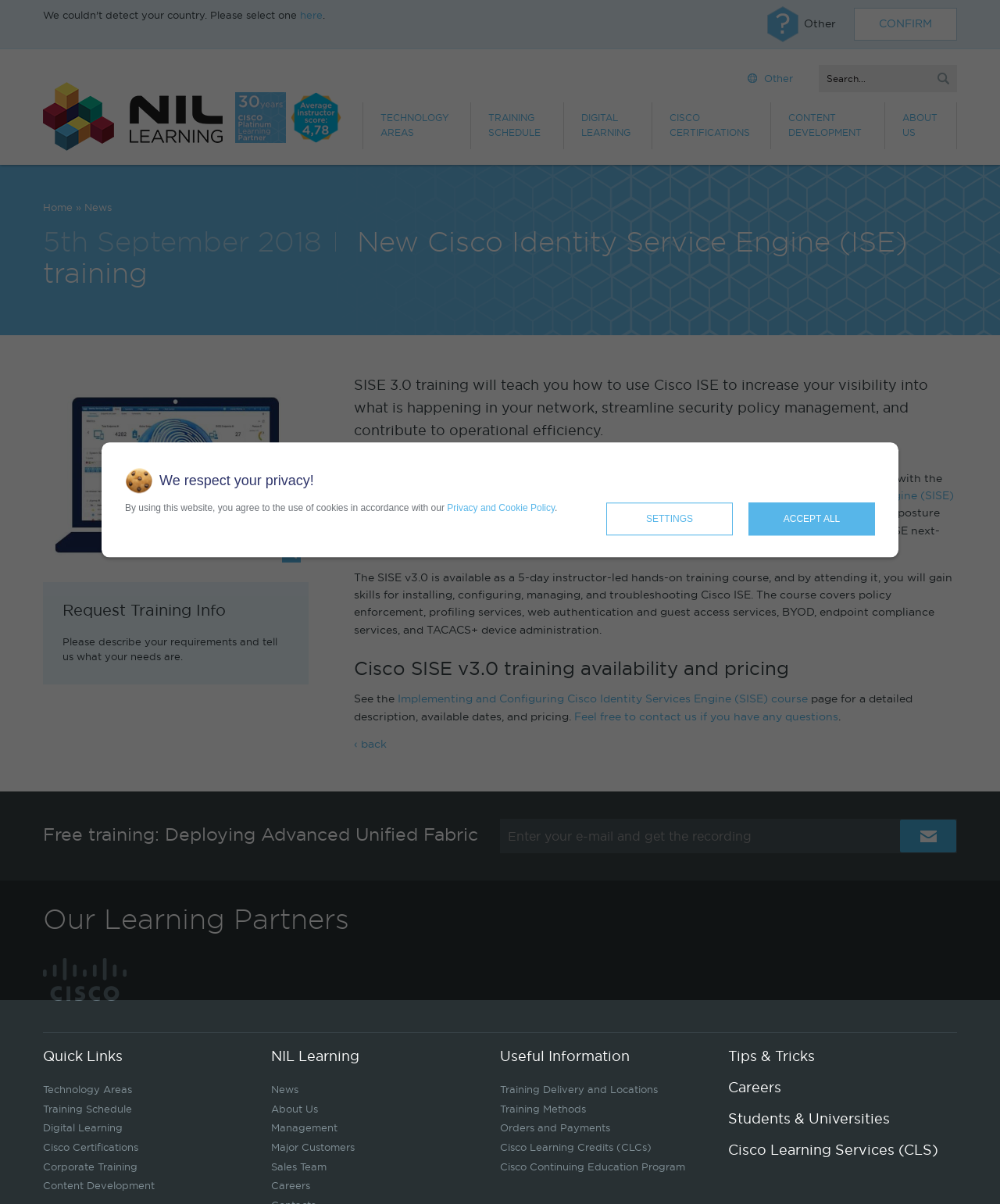Determine the bounding box coordinates for the area you should click to complete the following instruction: "Click on the 'Request Training Info' link".

[0.043, 0.483, 0.309, 0.568]